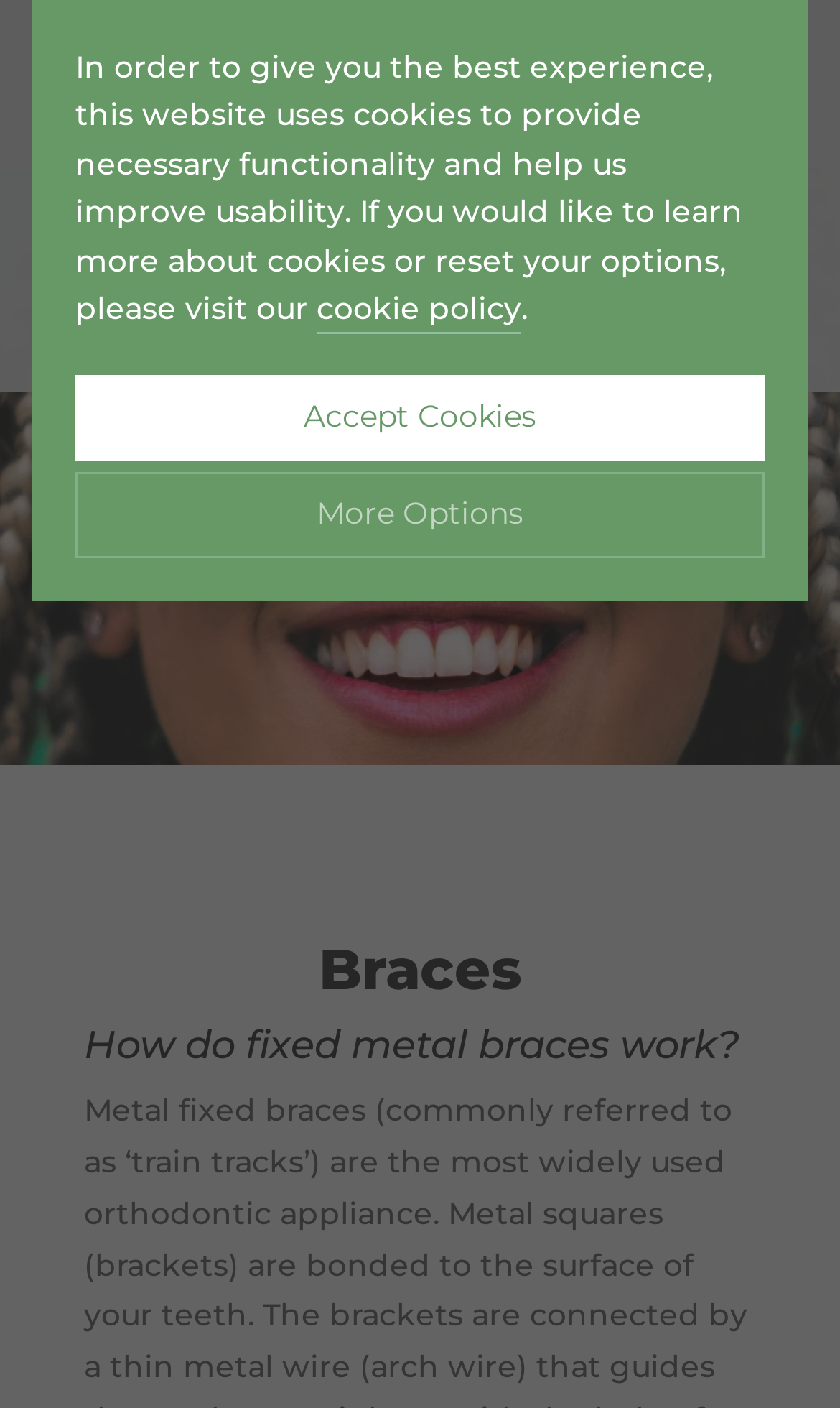Provide the bounding box for the UI element matching this description: "alt="Rai Dental Surgery"".

[0.393, 0.084, 0.607, 0.111]